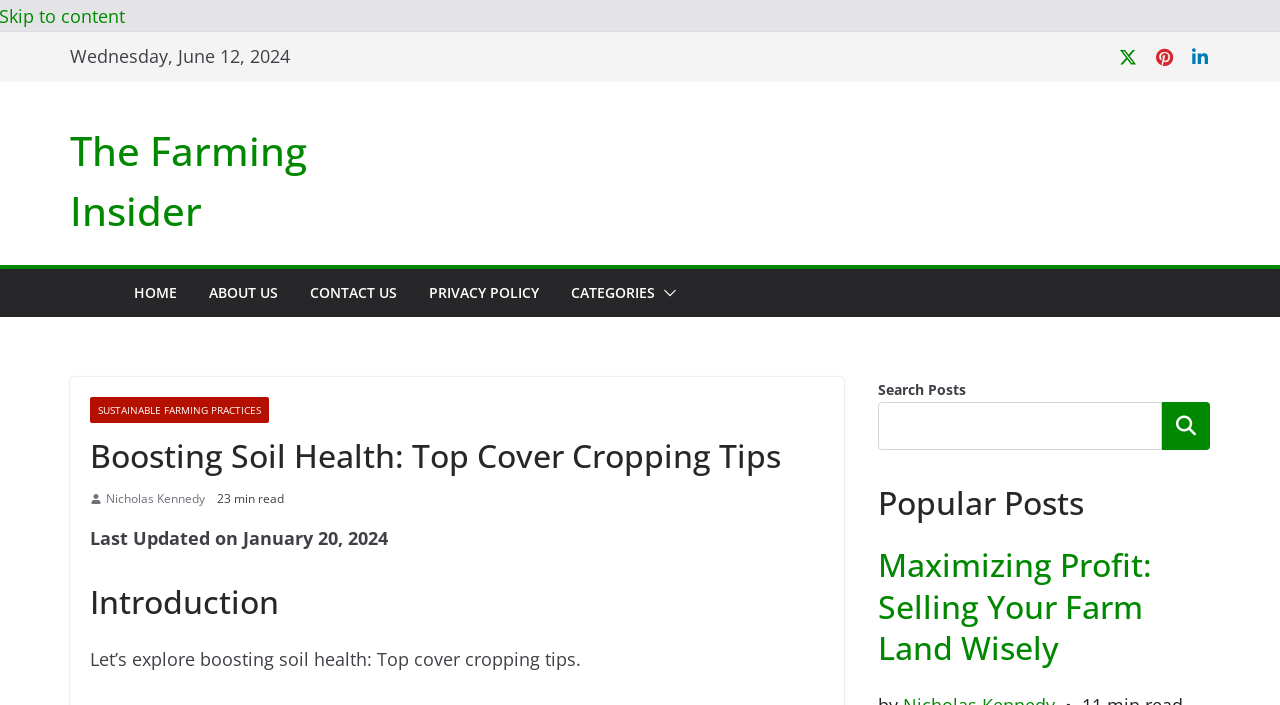Explain in detail what you observe on this webpage.

The webpage is about "Boosting Soil Health: Top Cover Cropping Tips" and appears to be an article or blog post. At the top, there is a date "Wednesday, June 12, 2024" and social media links to Twitter, Pinterest, and LinkedIn. Below that, there is a heading "The Farming Insider" with a link to the same name.

The main navigation menu is located below, with links to "HOME", "ABOUT US", "CONTACT US", "PRIVACY POLICY", "CATEGORIES", and a dropdown menu. There is also a button with a submenu icon.

The main content of the page starts with a heading "Boosting Soil Health: Top Cover Cropping Tips" and an image. The article is written by Nicholas Kennedy and has a reading time of 23 minutes. The last updated date is January 20, 2024.

The article is divided into sections, with headings such as "Introduction" and subsequent paragraphs of text. On the right side of the page, there is a complementary section with a search bar and a heading "Popular Posts". Below that, there is a list of popular posts, including "Maximizing Profit: Selling Your Farm Land Wisely" with a link to the full article.